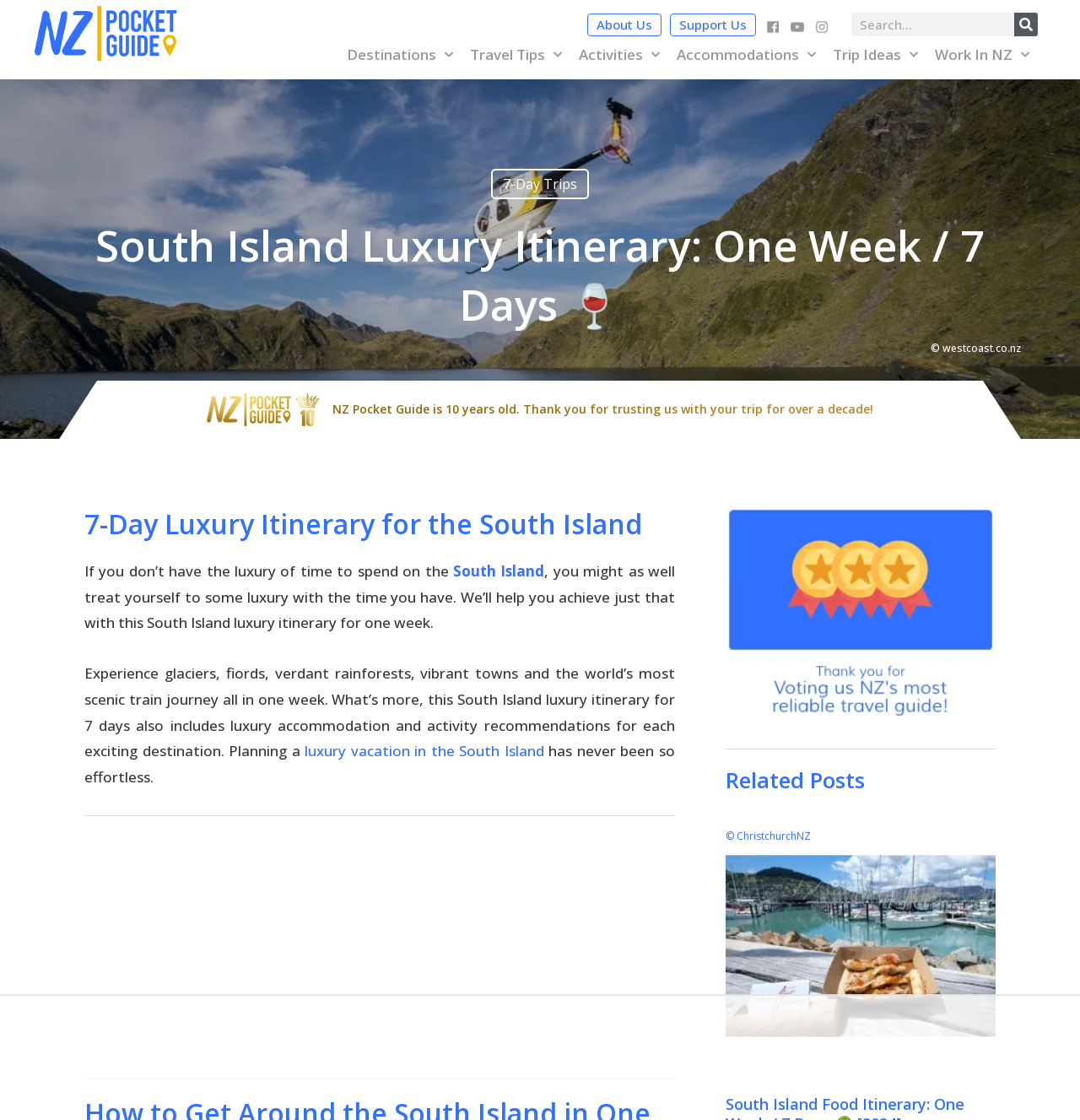Describe all the key features of the webpage in detail.

This webpage is about planning a luxury itinerary for a 7-day trip to New Zealand's South Island. At the top, there are links to "About Us" and "Support Us" on the left, followed by social media links, including Facebook, YouTube, and Instagram, on the right. A search bar is also located at the top right corner.

Below the top section, there is a navigation menu with links to various categories, including "Destinations", "Travel Tips", "Activities", "Accommodations", "Trip Ideas", and "Work In NZ". 

The main content of the webpage is divided into sections. The first section has a heading that reads "South Island Luxury Itinerary: One Week / 7 Days" and features a brief introduction to the luxury itinerary. 

The next section has a heading that reads "7-Day Luxury Itinerary for the South Island" and provides more details about the itinerary, including experiencing glaciers, fiords, rainforests, and scenic train journeys. There are also links to related articles, such as "South Island Foodie Itinerary: One Week / 7 Days".

On the right side of the webpage, there is a section with a heading "Related Posts" that lists related articles. Below this section, there is another search bar.

At the bottom of the webpage, there are links to social media platforms, including Twitter, Facebook, Pinterest, YouTube, and Instagram, as well as links to "About Us" and "Support Us". There are also two advertisements, one at the bottom left and another at the bottom right.